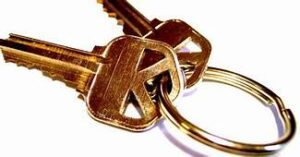What is the purpose of the locksmith service?
Can you offer a detailed and complete answer to this question?

The locksmith service aims to provide prompt solutions to customers, ensuring they can regain access to their properties effectively, which is underscored by the importance of keys in everyday security and the expert help available for any lock-related emergencies.